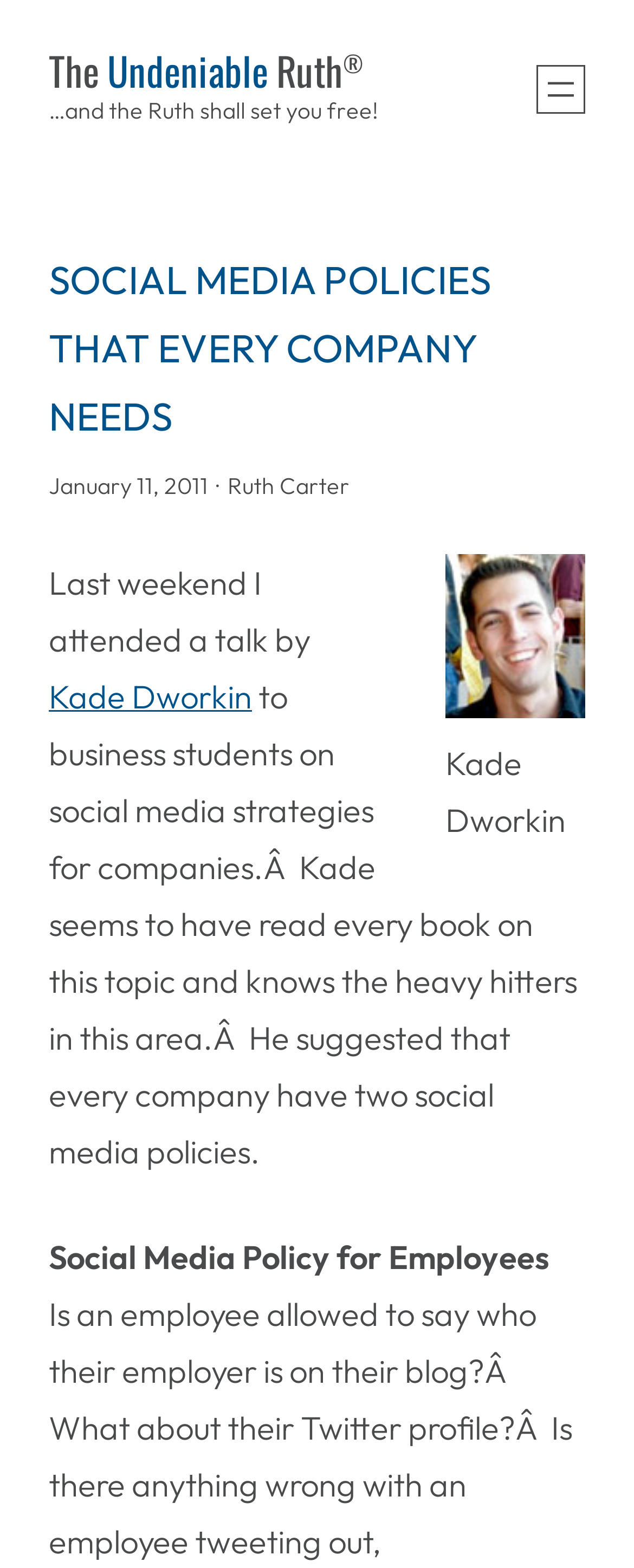Look at the image and write a detailed answer to the question: 
What is the topic of the talk mentioned in the article?

I found the answer by reading the text that says 'Last weekend I attended a talk by Kade Dworkin to business students on social media strategies for companies.'